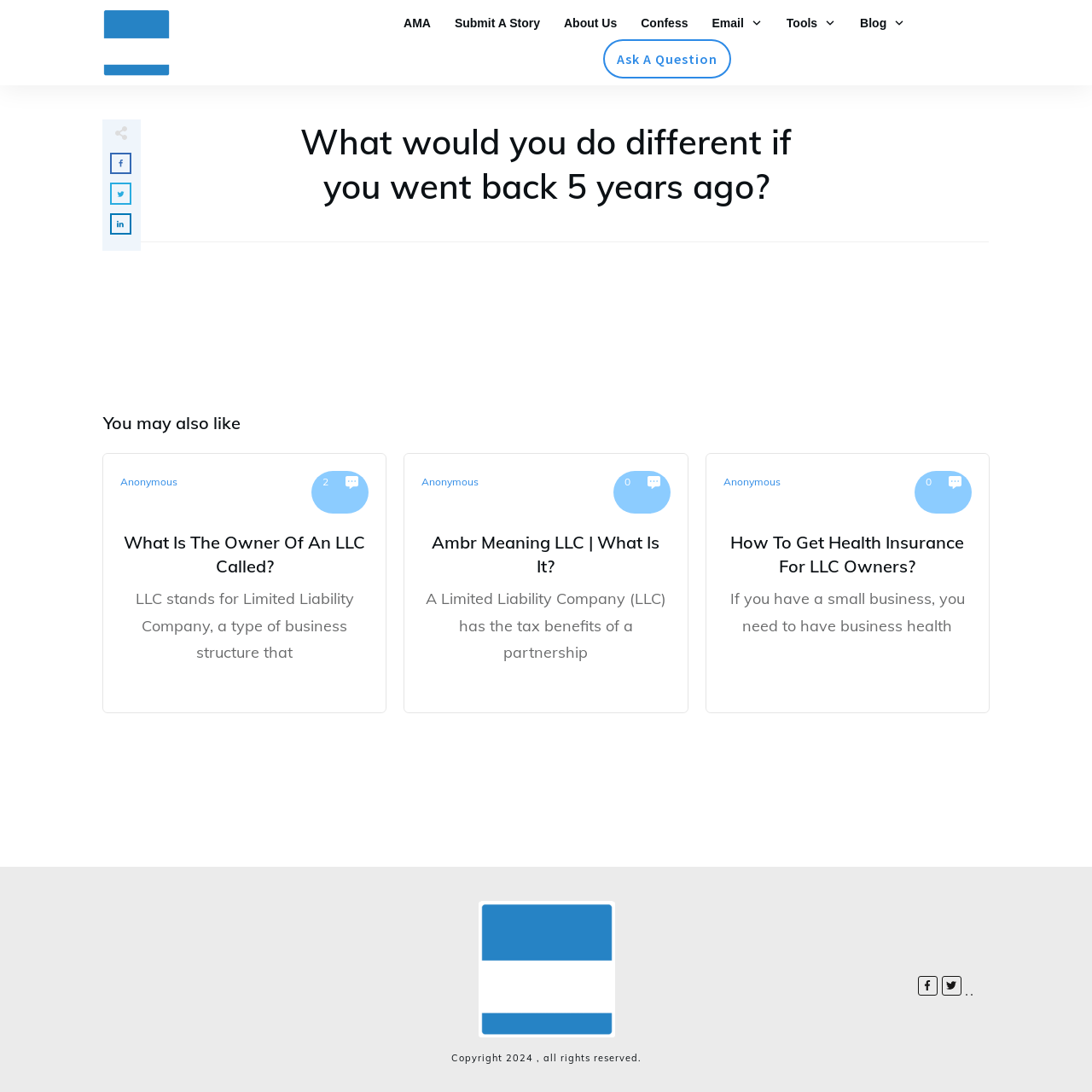Based on the provided description, "Submit a Story", find the bounding box of the corresponding UI element in the screenshot.

[0.416, 0.01, 0.495, 0.032]